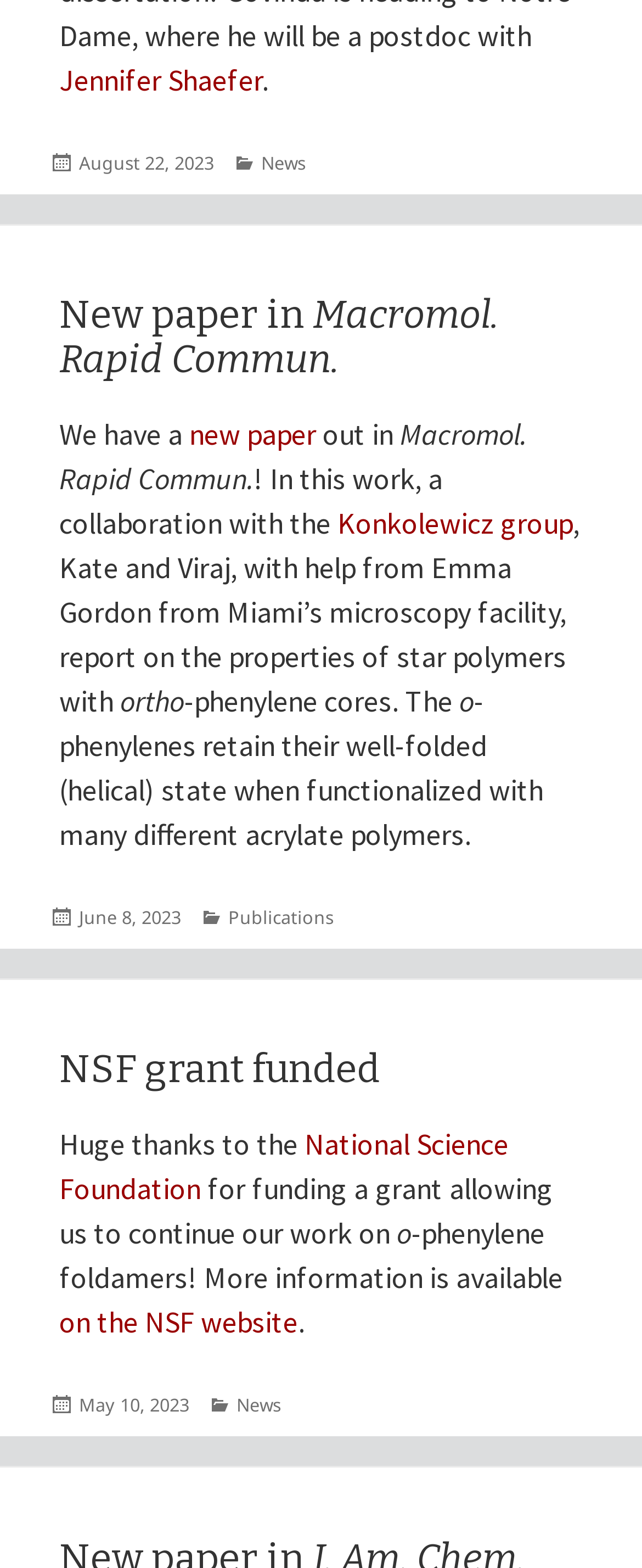Using the format (top-left x, top-left y, bottom-right x, bottom-right y), provide the bounding box coordinates for the described UI element. All values should be floating point numbers between 0 and 1: News

[0.369, 0.888, 0.438, 0.905]